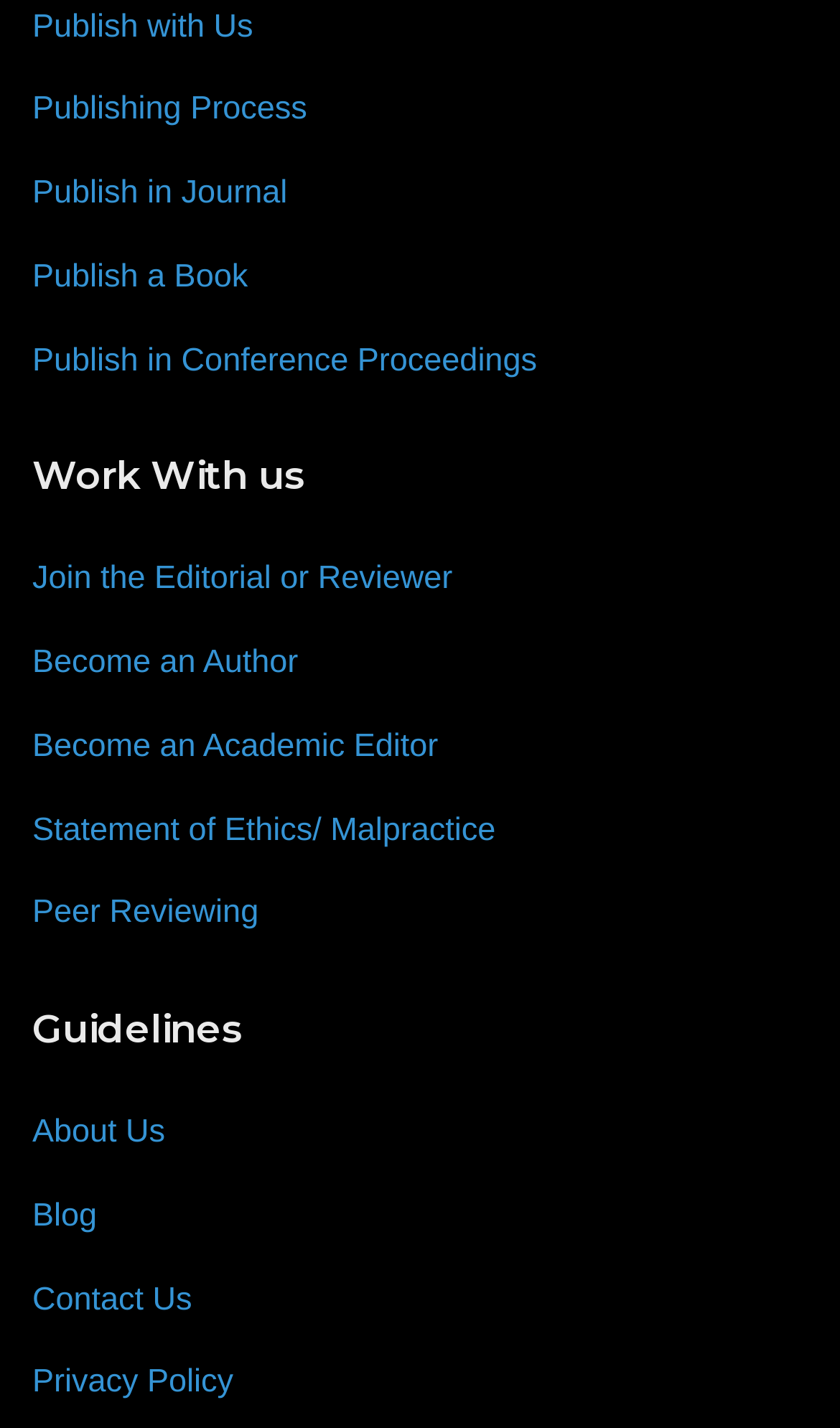Find the bounding box coordinates of the clickable area required to complete the following action: "View the privacy policy".

[0.038, 0.955, 0.278, 0.984]